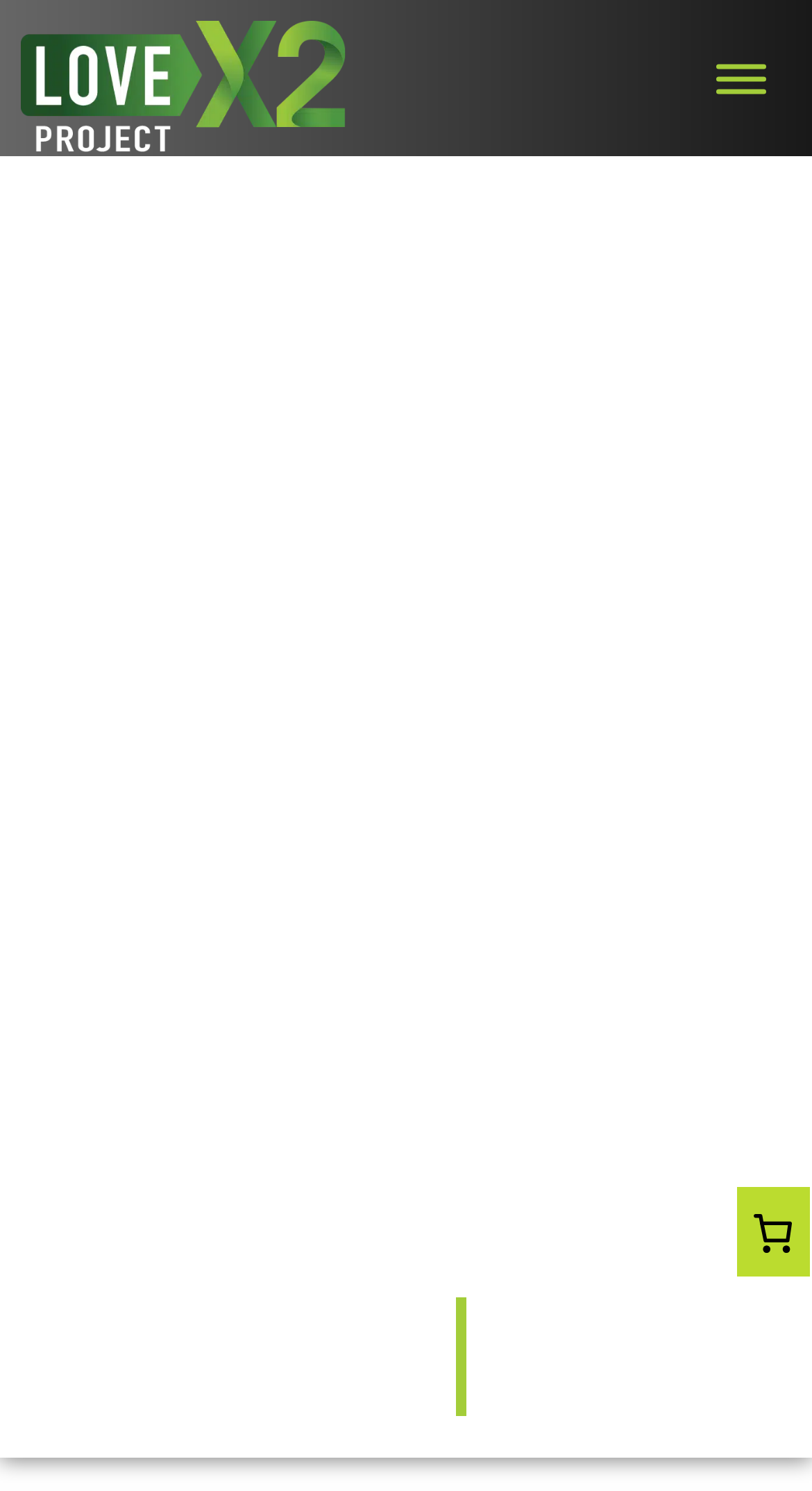What is the shortcut key for the Accessibility Helper sidebar?
Answer with a single word or phrase, using the screenshot for reference.

Alt+z